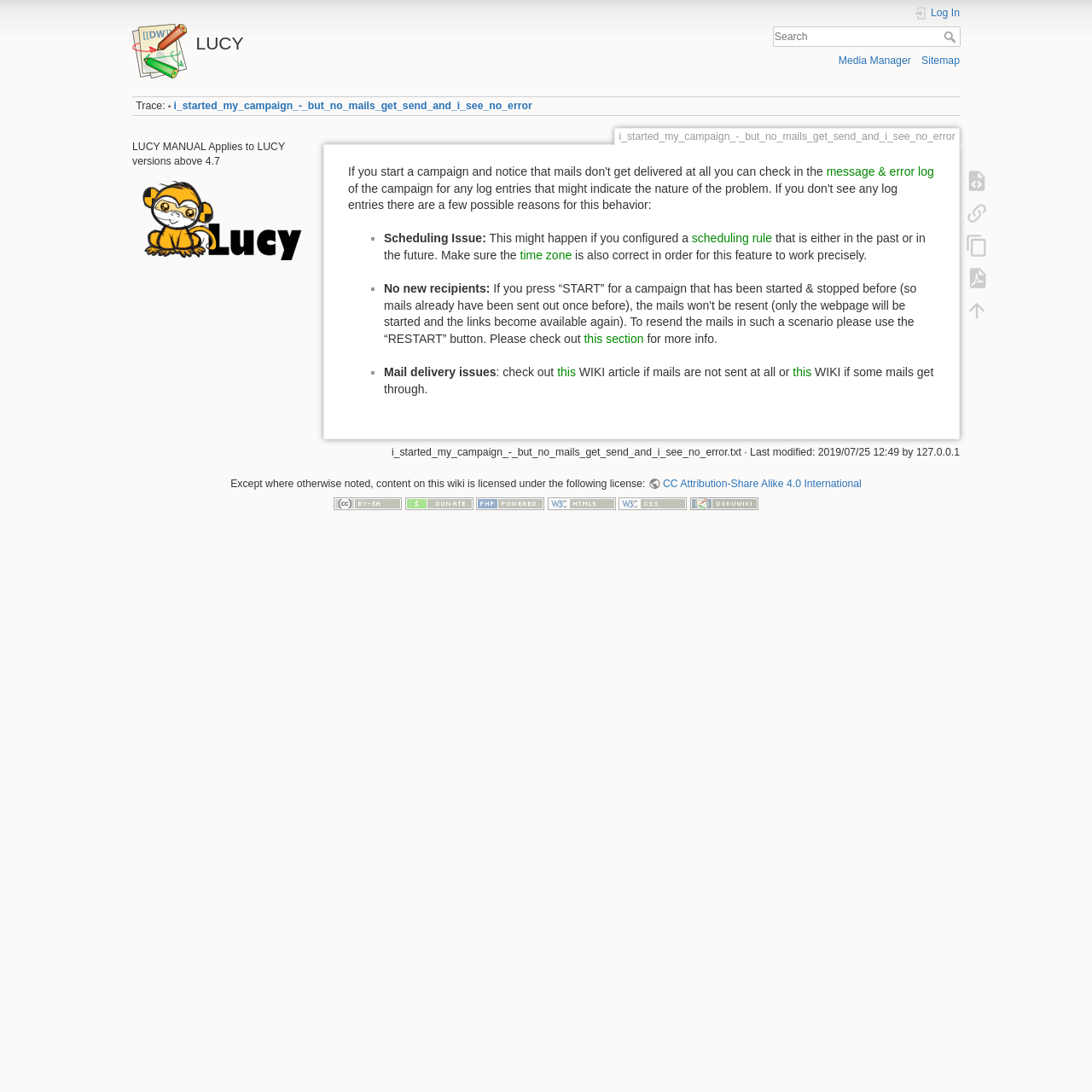Respond to the following question with a brief word or phrase:
What is the name of the manual?

LUCY MANUAL